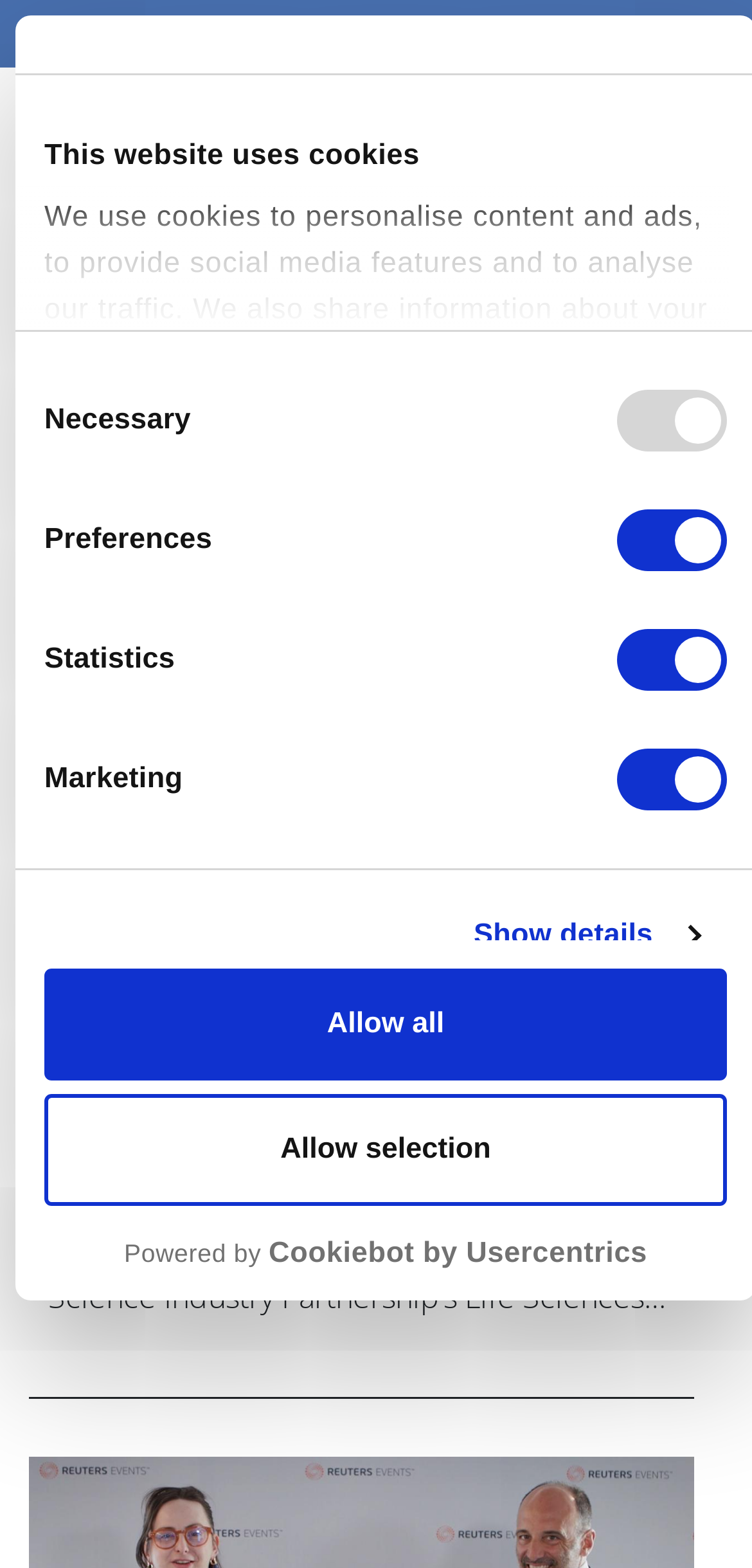Find the bounding box coordinates of the area to click in order to follow the instruction: "Toggle the navigation menu".

[0.079, 0.058, 0.187, 0.105]